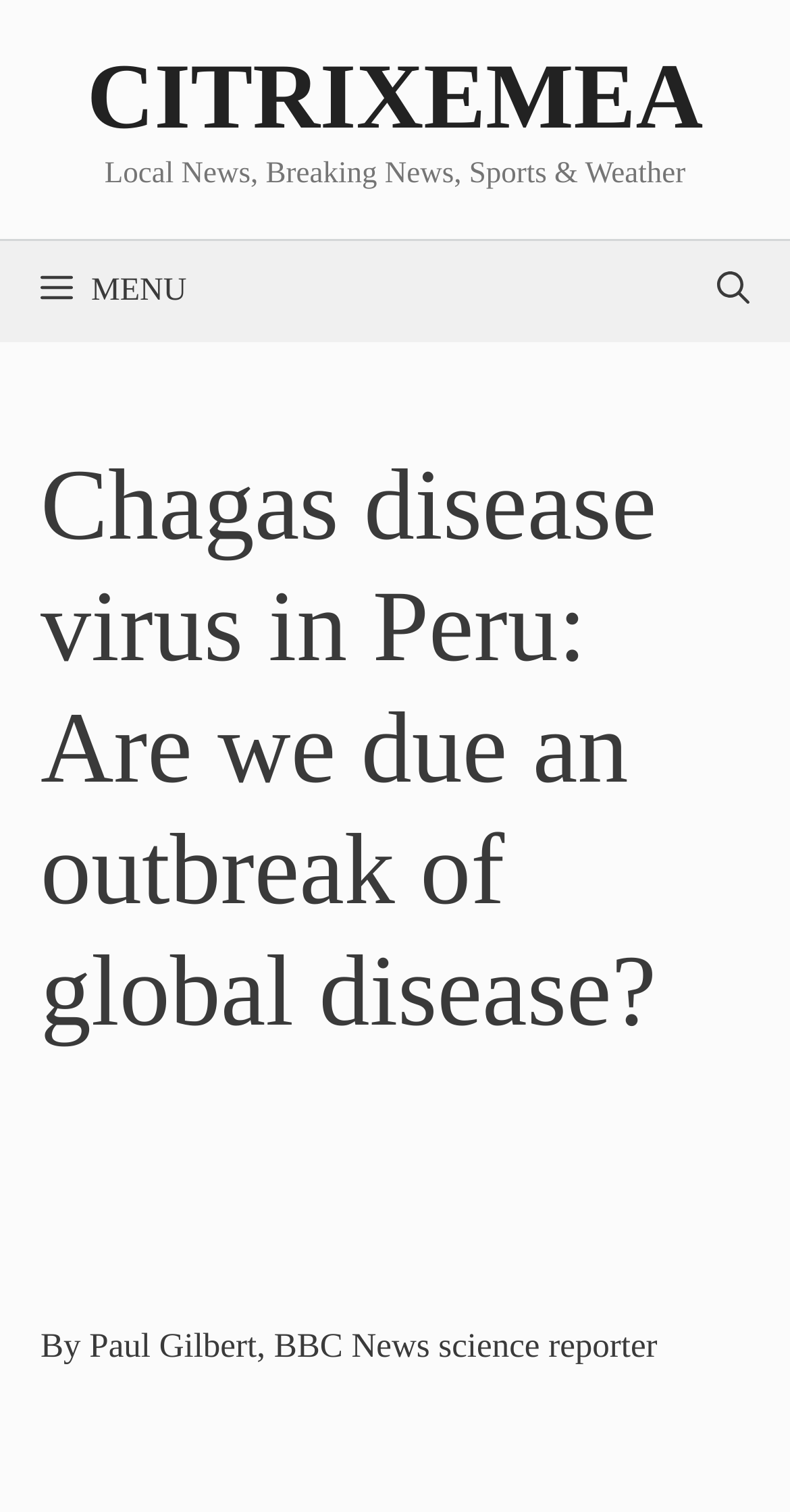Is the menu expanded?
Based on the visual details in the image, please answer the question thoroughly.

The menu is not expanded because the button 'MENU' has an attribute 'expanded: False', indicating that it is not currently expanded.